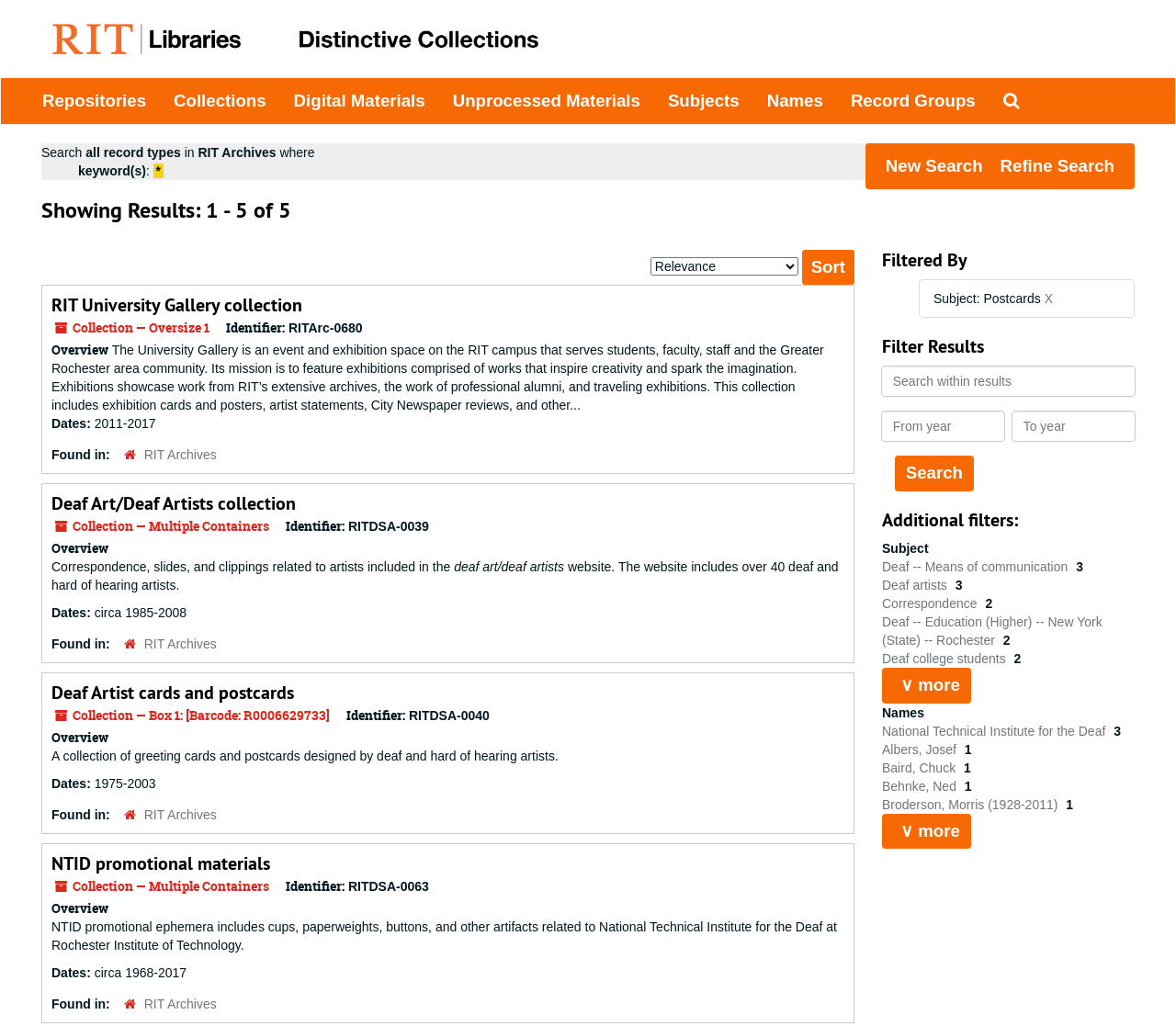What is the date range of the NTID promotional materials collection?
Answer the question in as much detail as possible.

The date range of the NTID promotional materials collection is mentioned as 'circa 1968-2017' in the section describing the collection.